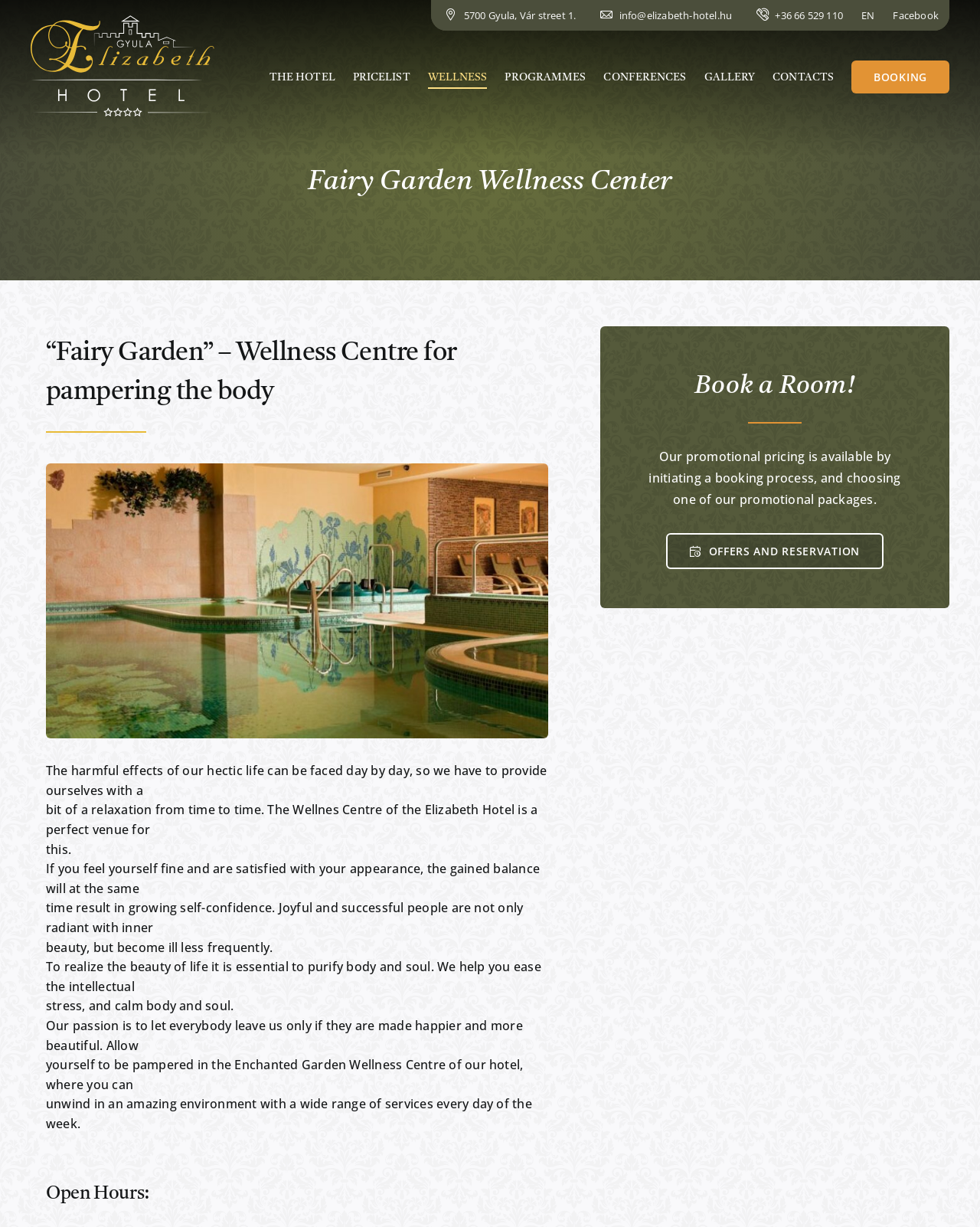From the webpage screenshot, predict the bounding box coordinates (top-left x, top-left y, bottom-right x, bottom-right y) for the UI element described here: Conferences

[0.616, 0.053, 0.7, 0.072]